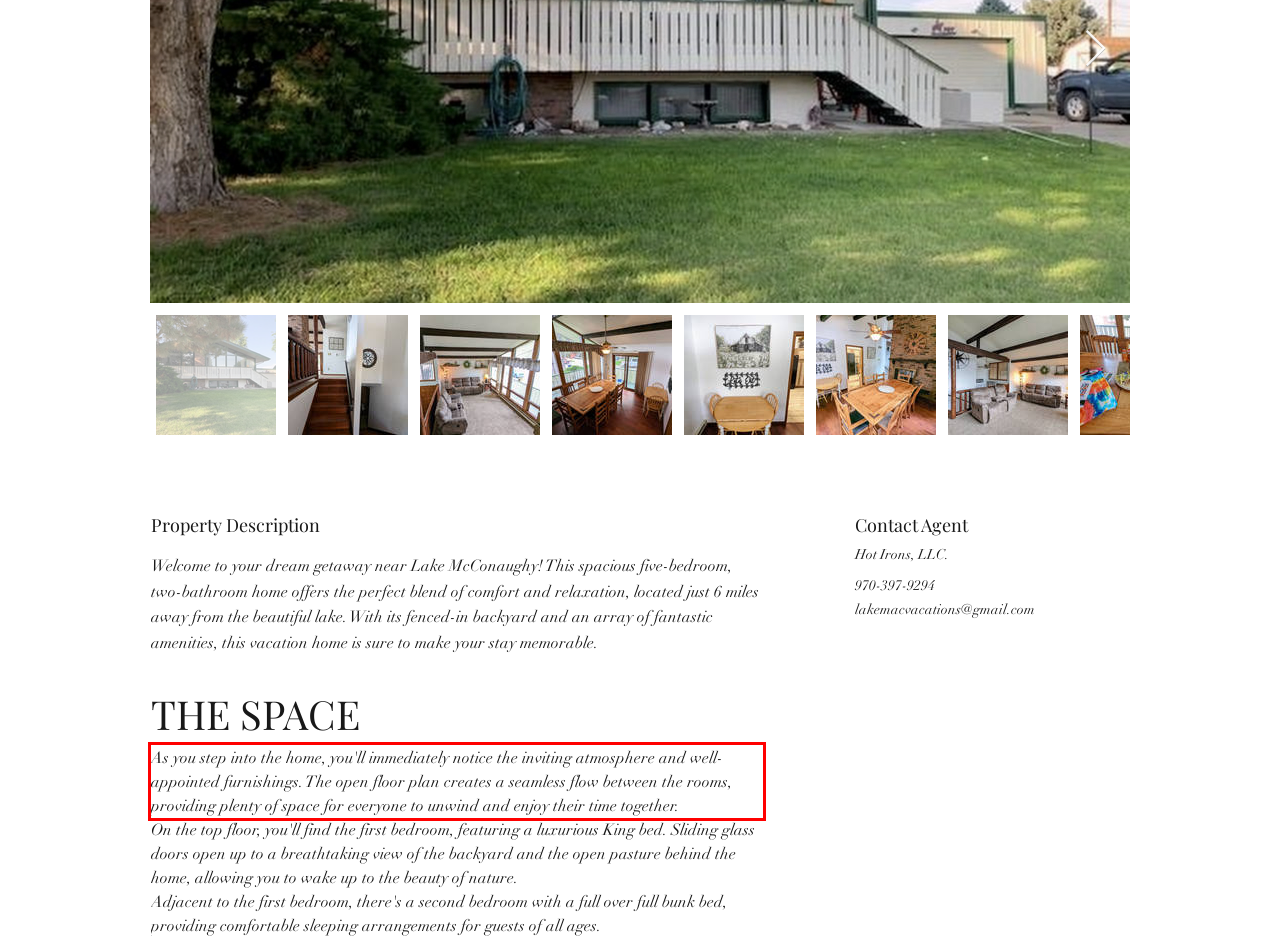Examine the screenshot of the webpage, locate the red bounding box, and generate the text contained within it.

As you step into the home, you'll immediately notice the inviting atmosphere and well-appointed furnishings. The open floor plan creates a seamless flow between the rooms, providing plenty of space for everyone to unwind and enjoy their time together.